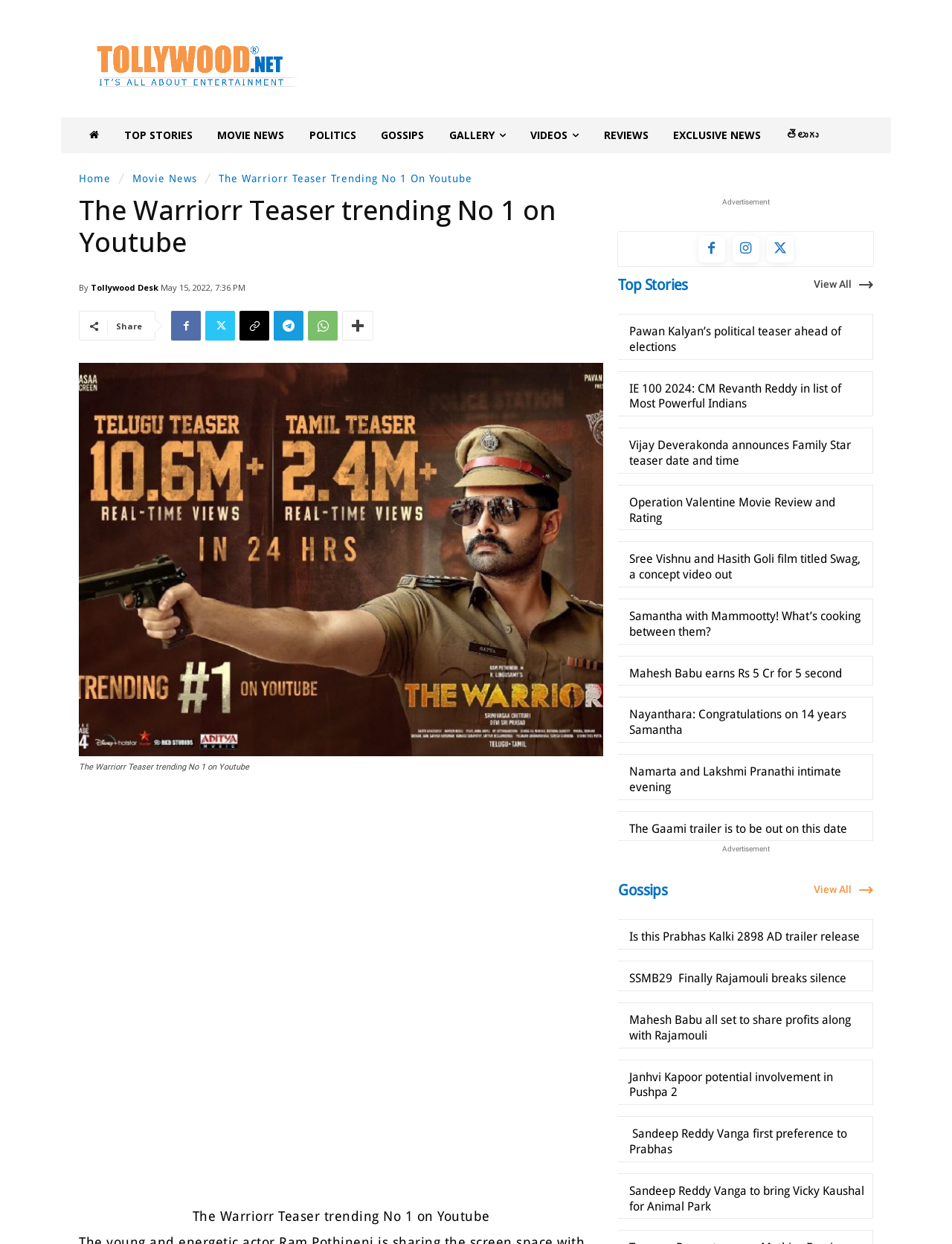What is the language of the news article 'IE 100 2024: CM Revanth Reddy in list of Most Powerful Indians'? Based on the image, give a response in one word or a short phrase.

English